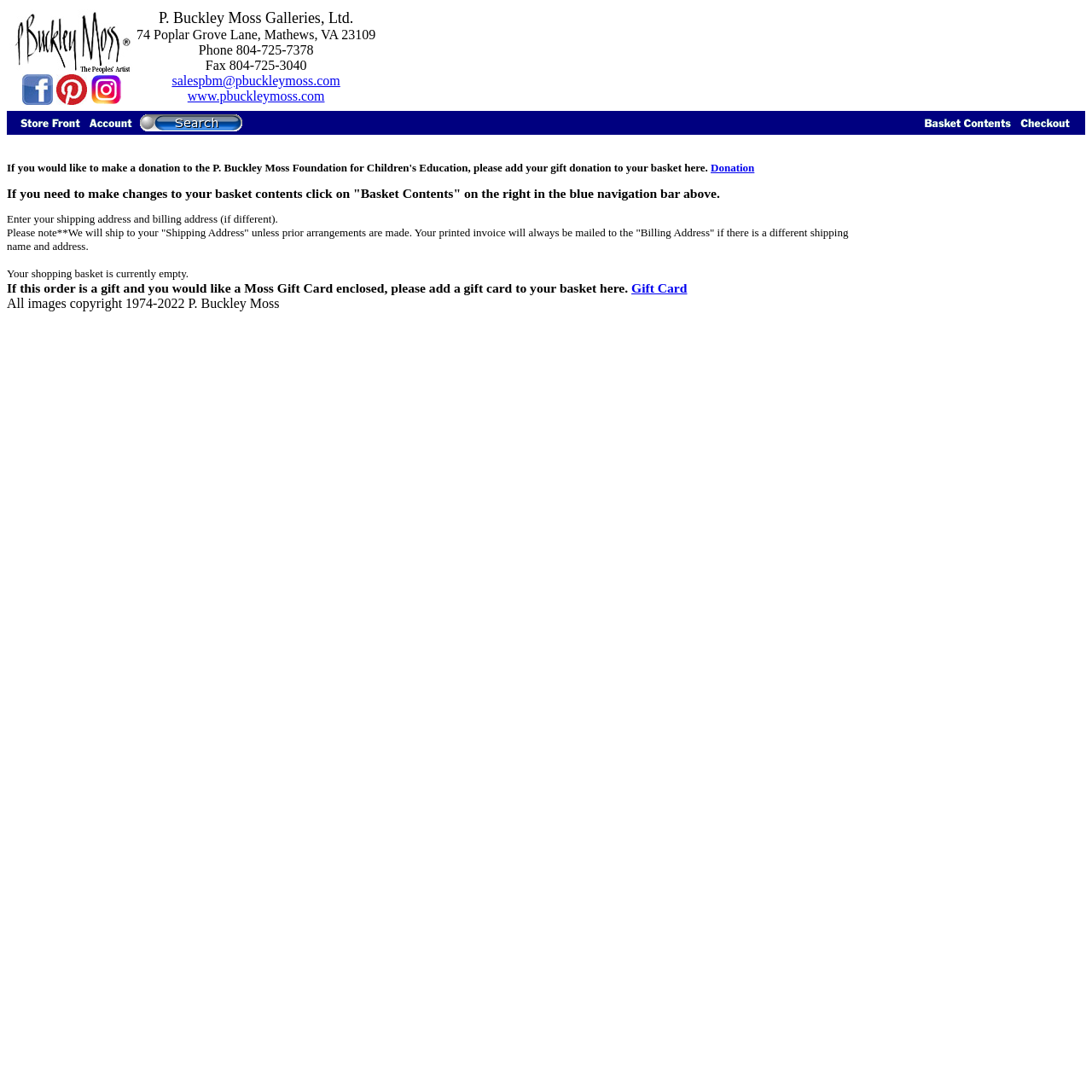Analyze the image and provide a detailed answer to the question: What is the current status of the shopping basket?

The current status of the shopping basket can be found in the middle of the webpage, where it is written 'Your shopping basket is currently empty.'.